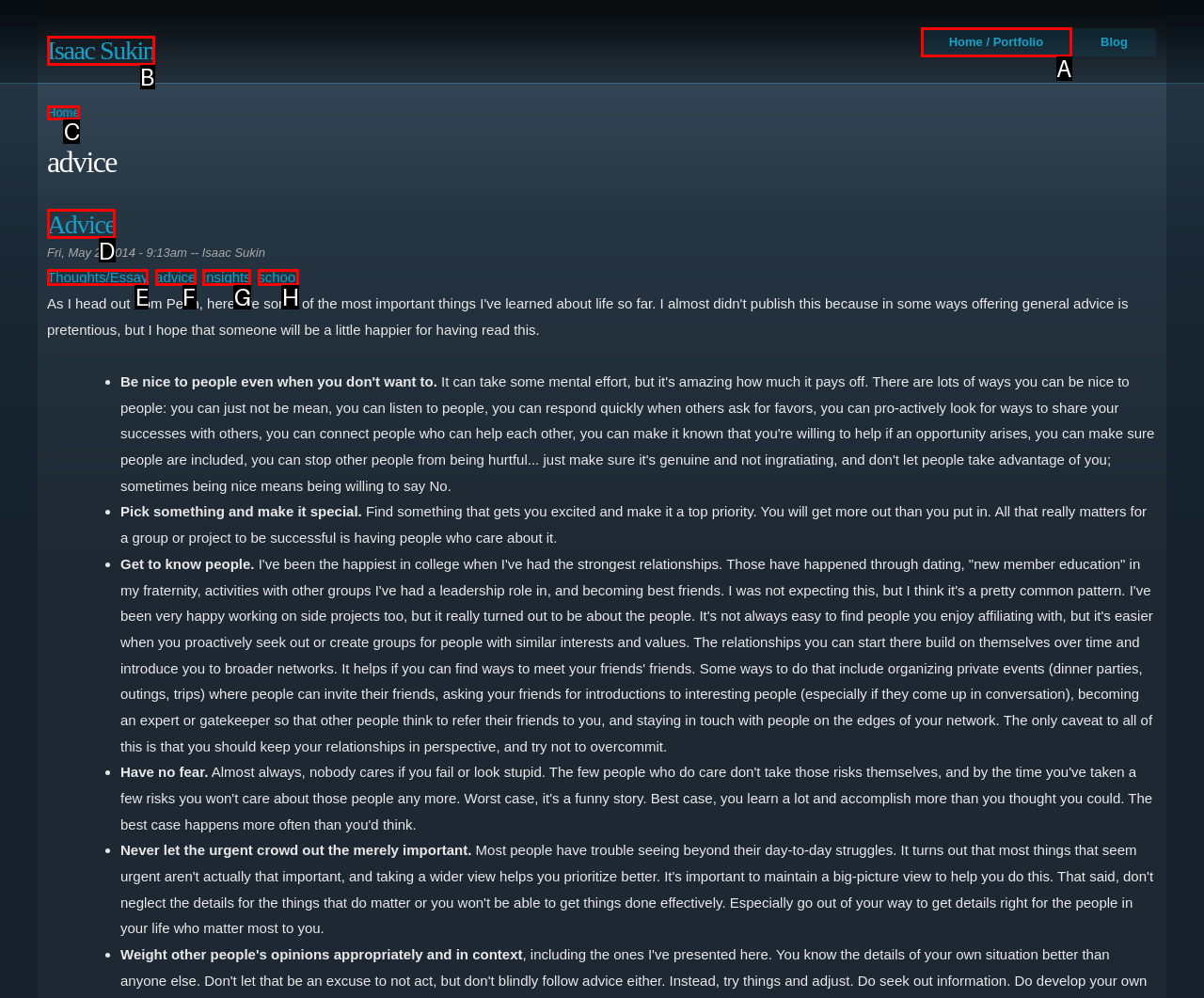Identify the HTML element to click to execute this task: Go to Home / Portfolio Respond with the letter corresponding to the proper option.

A